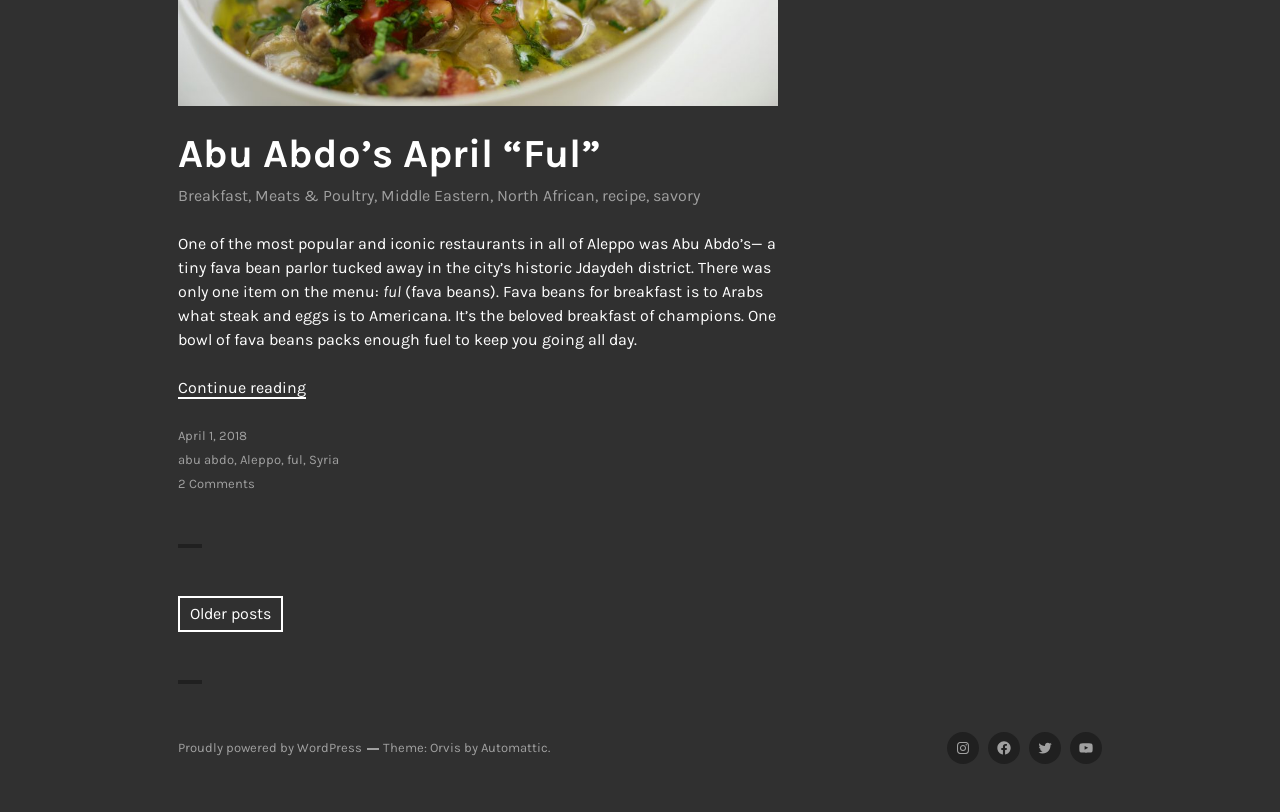Identify the bounding box of the UI element described as follows: "YouTube". Provide the coordinates as four float numbers in the range of 0 to 1 [left, top, right, bottom].

[0.836, 0.902, 0.861, 0.941]